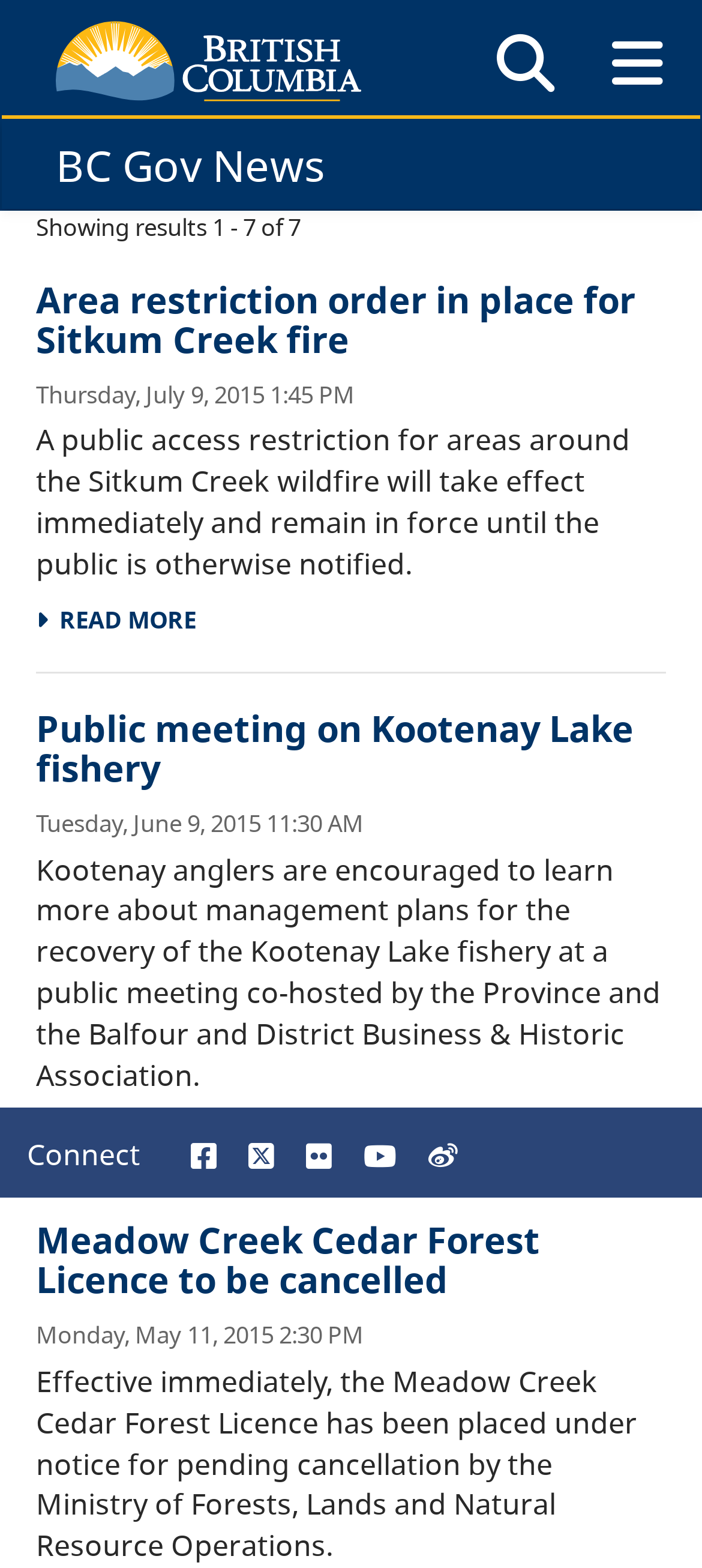What is the date of the latest news article?
Use the information from the screenshot to give a comprehensive response to the question.

I looked at the dates associated with each news article and found that the latest one is dated Thursday, July 9, 2015.